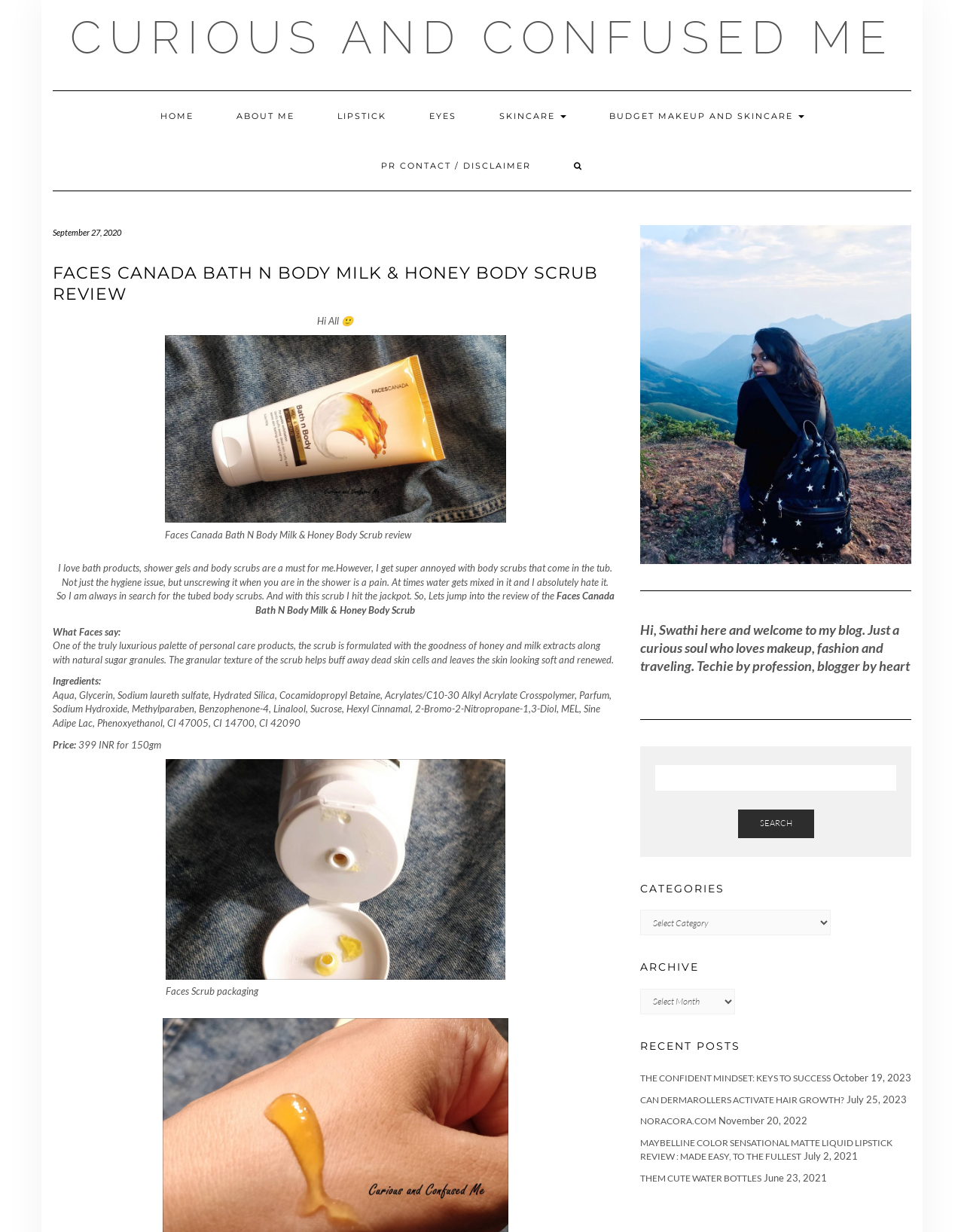What is the category of the post?
Carefully examine the image and provide a detailed answer to the question.

I determined the answer by looking at the navigation bar, where the link 'SKINCARE' is located, indicating that it is the category of the post.